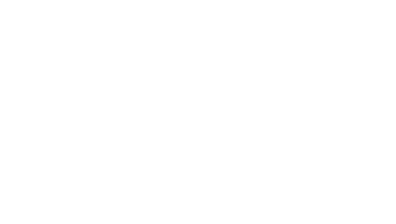Create a detailed narrative of what is happening in the image.

The image accompanies the blog titled "Benefits of Software Testing Services," highlighting key advantages that come from implementing effective software testing strategies. It serves as a visual representation of the topic, likely featuring relevant graphics or illustrations that emphasize the importance of software testing in enhancing quality assurance, reducing errors, and ensuring robust performance in software development. This image aims to engage readers and provide a clear understanding of the impact of software testing services on overall project success.